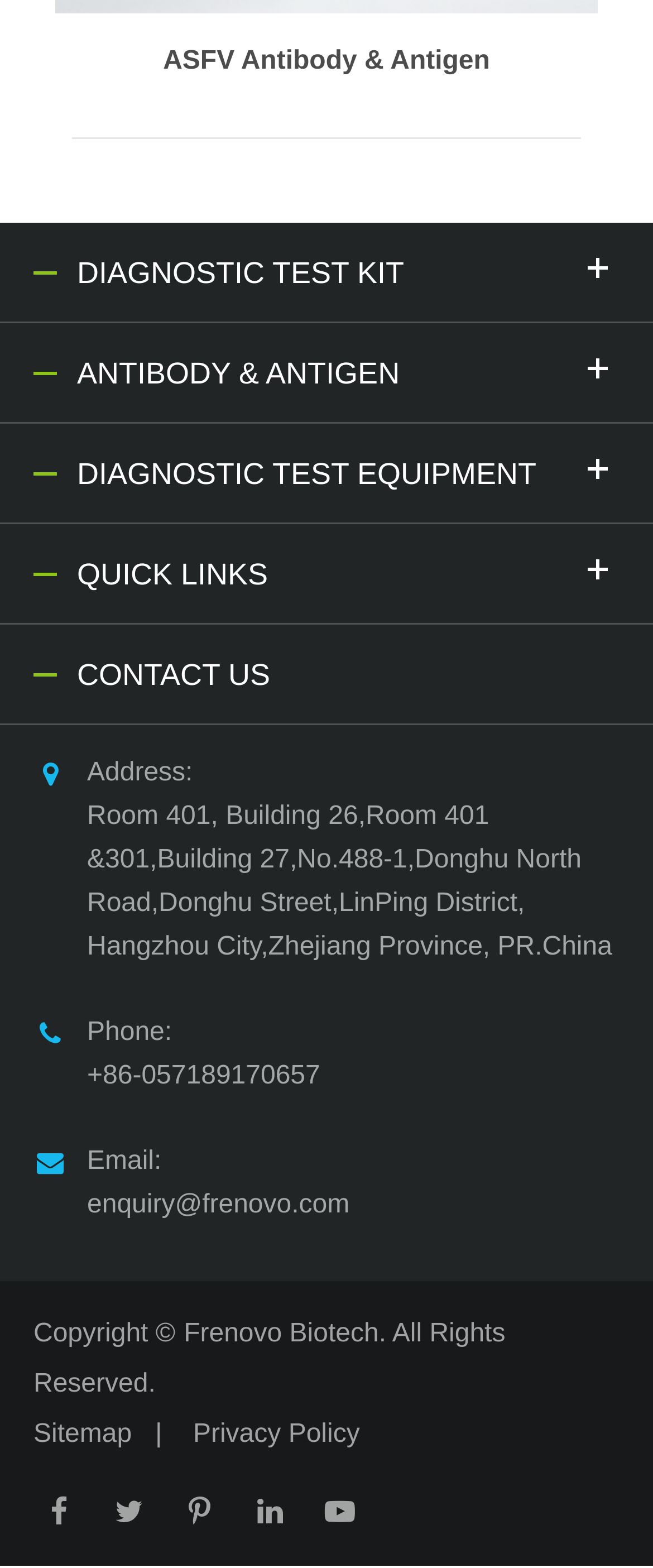Determine the bounding box for the UI element that matches this description: "Sitemap".

[0.051, 0.905, 0.238, 0.924]